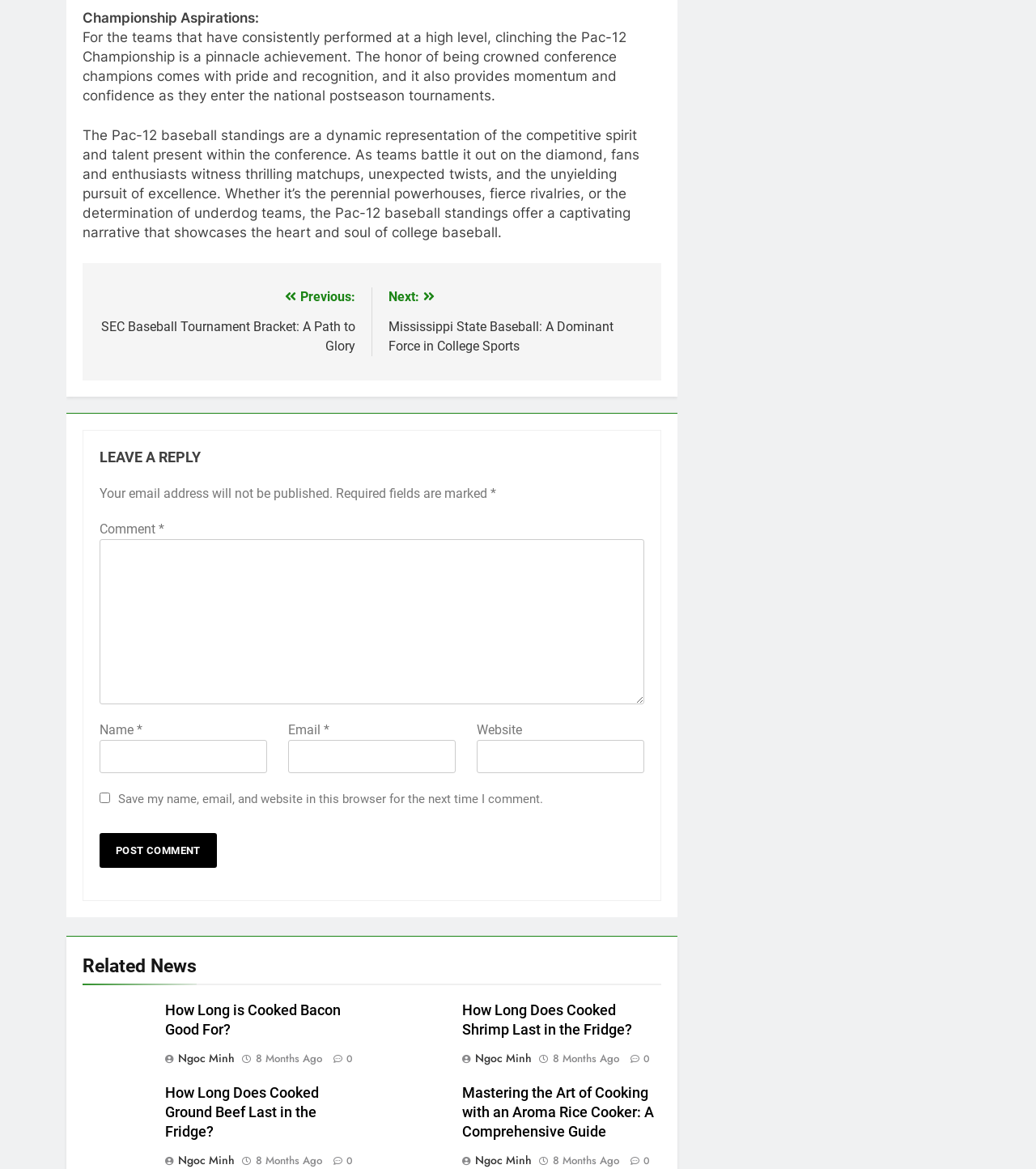Identify the bounding box coordinates necessary to click and complete the given instruction: "Click the 'Post Comment' button".

[0.096, 0.713, 0.209, 0.743]